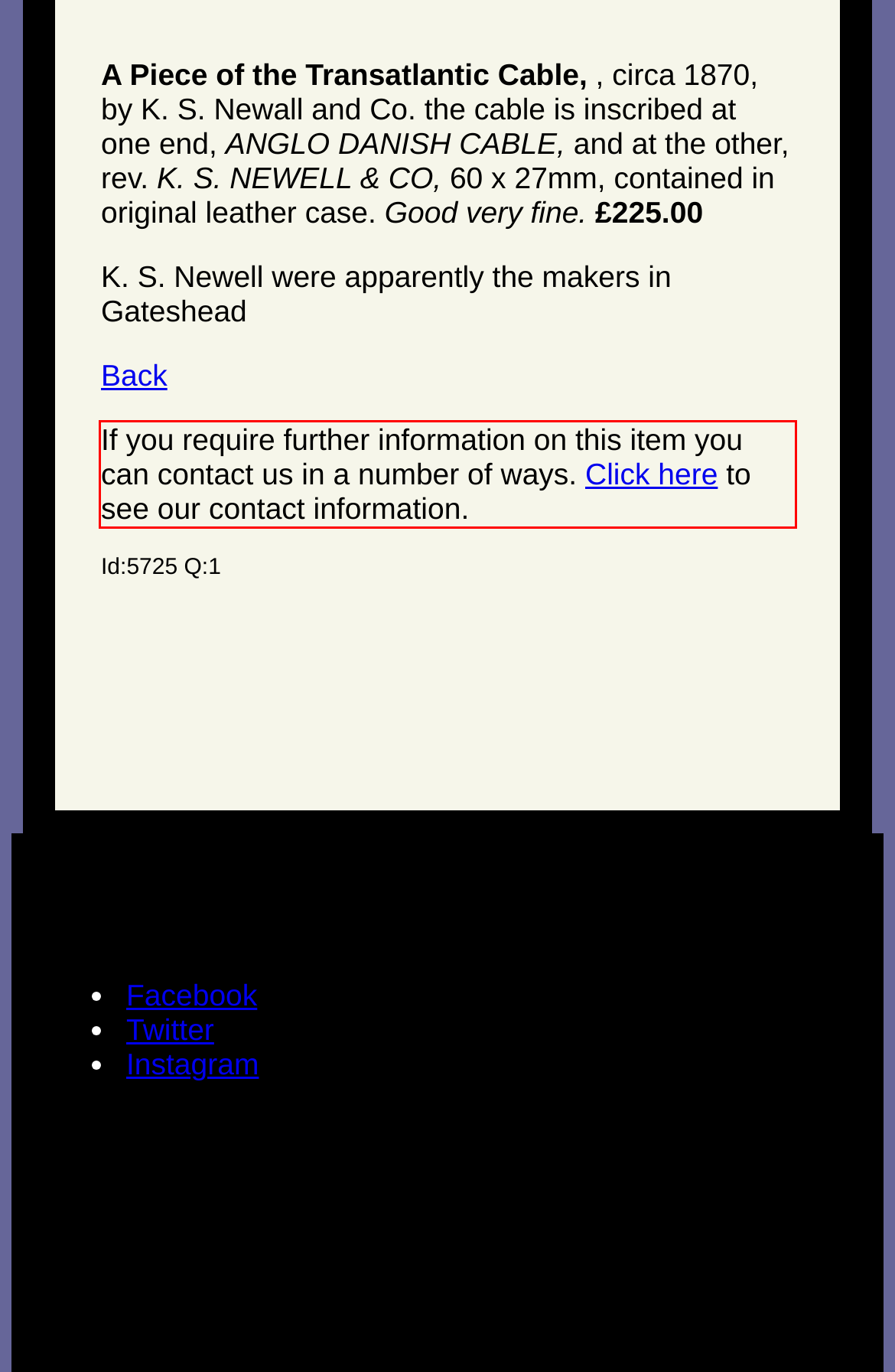Please extract the text content within the red bounding box on the webpage screenshot using OCR.

If you require further information on this item you can contact us in a number of ways. Click here to see our contact information.